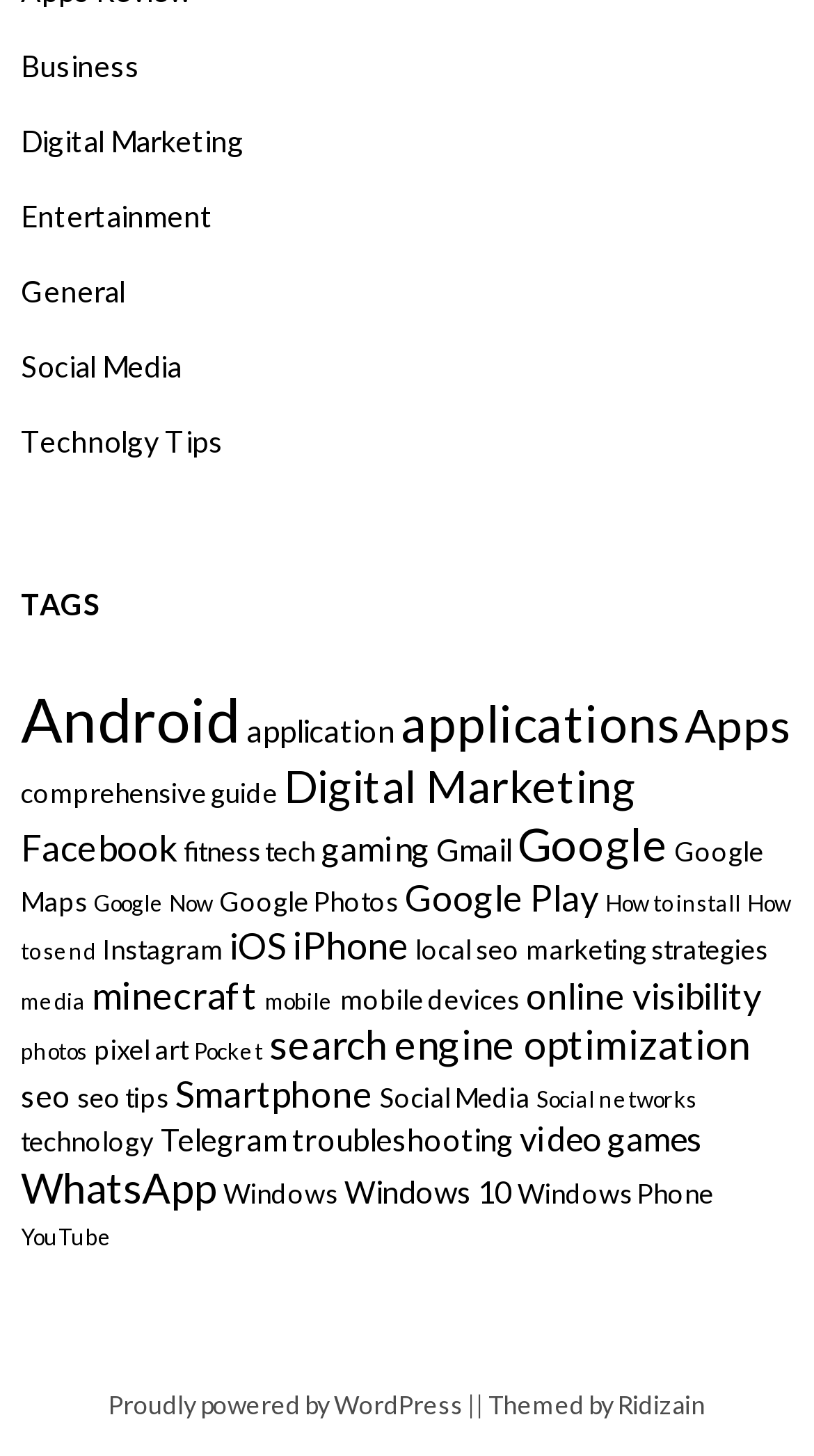Identify the bounding box coordinates of the clickable region required to complete the instruction: "Click on the 'Business' link". The coordinates should be given as four float numbers within the range of 0 and 1, i.e., [left, top, right, bottom].

[0.026, 0.033, 0.172, 0.057]